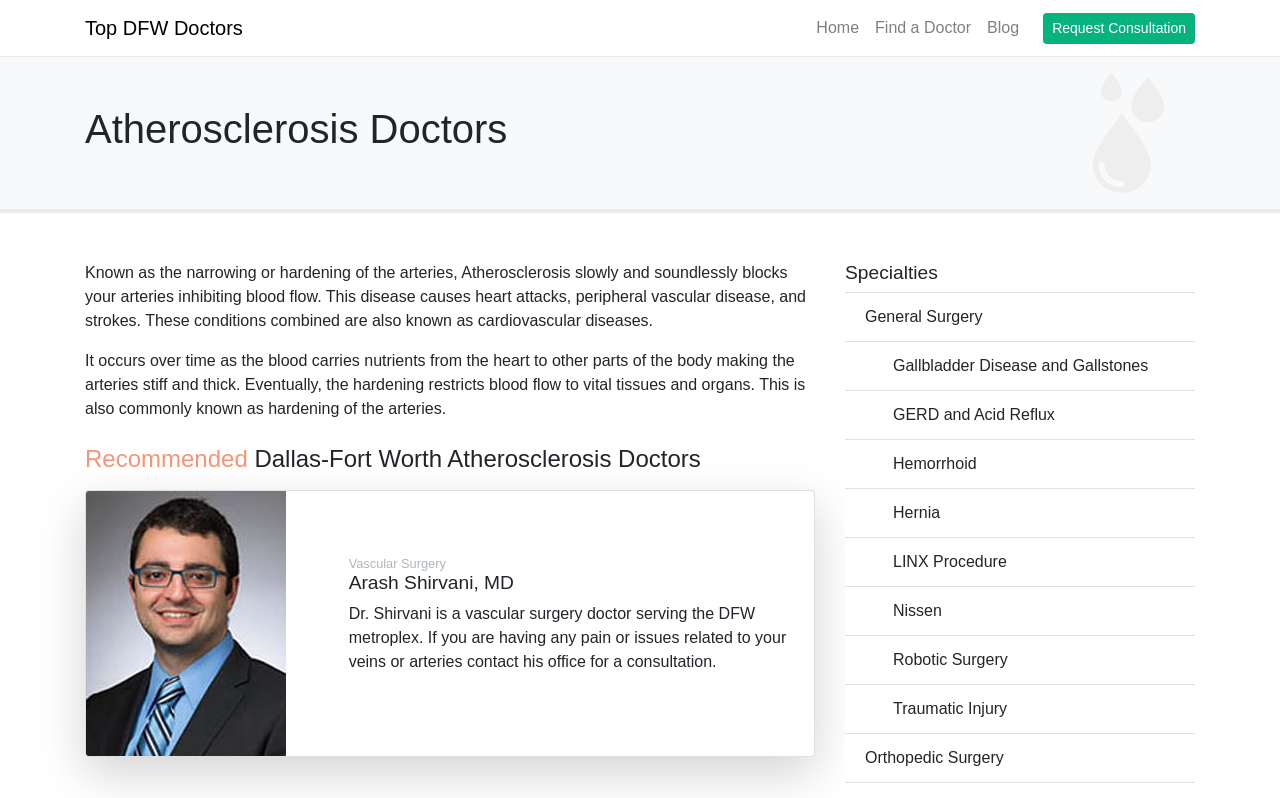Could you specify the bounding box coordinates for the clickable section to complete the following instruction: "Find a doctor by clicking 'Find a Doctor'"?

[0.677, 0.01, 0.765, 0.06]